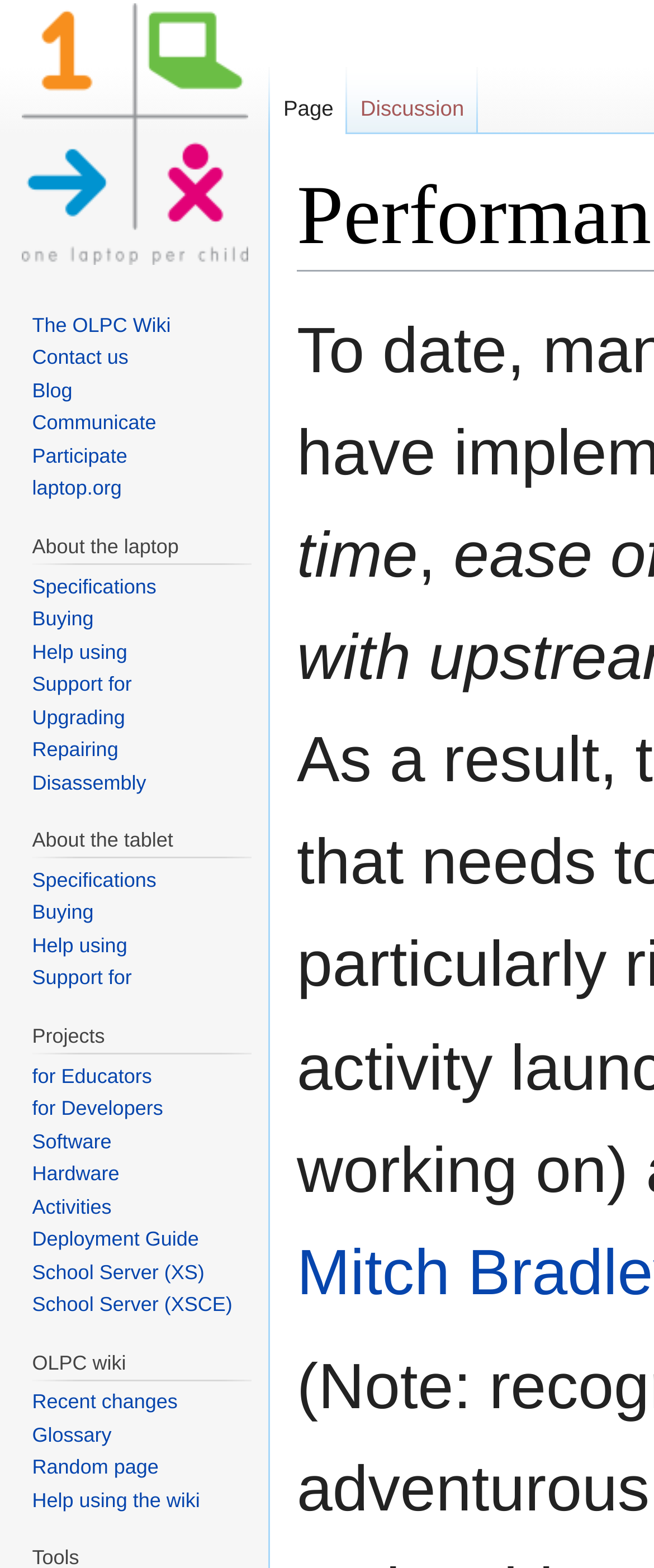Provide a thorough description of the webpage's content and layout.

The webpage is about Performance on OLPC (One Laptop Per Child). At the top, there is a navigation menu with links to "Namespaces", "Page", and "Discussion". Below this menu, there is a prominent link to "Visit the main page" on the left side. 

On the left side, there are three main navigation sections: "About OLPC", "About the laptop", and "About the tablet". Each section has a heading and several links to related topics. The "About OLPC" section has links to "The OLPC Wiki", "Contact us", "Blog", "Communicate", "Participate", and "laptop.org". The "About the laptop" section has links to "Specifications", "Buying", "Help using", "Support for", "Upgrading", "Repairing", and "Disassembly". The "About the tablet" section has similar links, but with fewer options.

Below these sections, there is another navigation section called "Projects", which has links to "for Educators", "for Developers", "Software", "Hardware", "Activities", "Deployment Guide", "School Server (XS)", and "School Server (XSCE)". 

At the bottom, there is a final navigation section called "OLPC wiki", which has links to "Recent changes", "Glossary", "Random page", and "Help using the wiki".